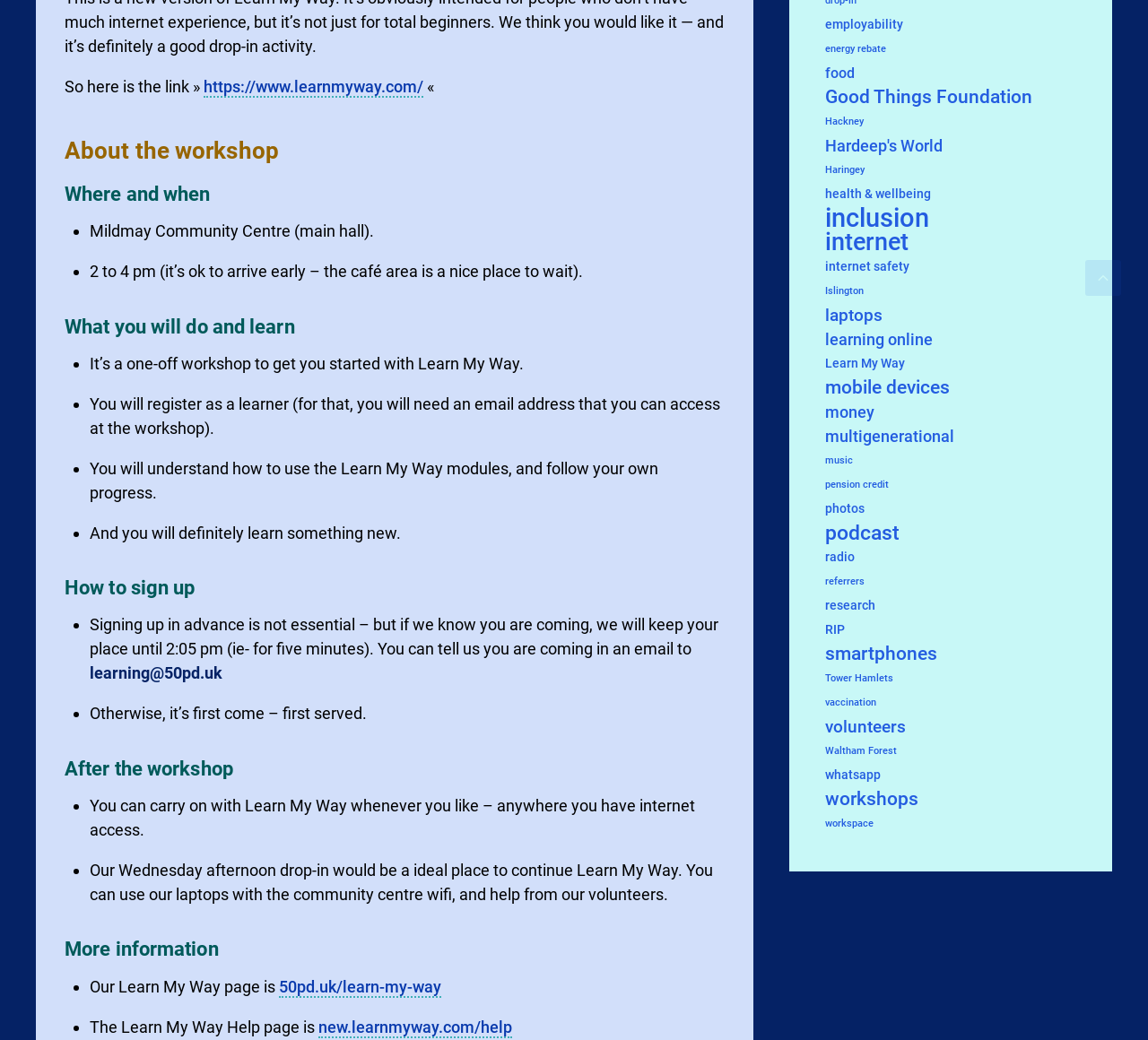Given the element description Main Menu, identify the bounding box coordinates for the UI element on the webpage screenshot. The format should be (top-left x, top-left y, bottom-right x, bottom-right y), with values between 0 and 1.

None